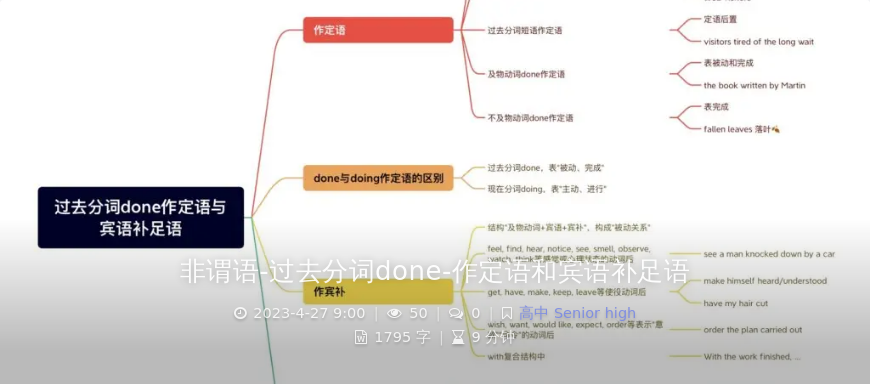What is the purpose of the mind map?
Provide an in-depth answer to the question, covering all aspects.

The mind map serves as an educational tool for students of English as a second language, aiming to help them understand and conquer English grammar, particularly in the context of past participles.